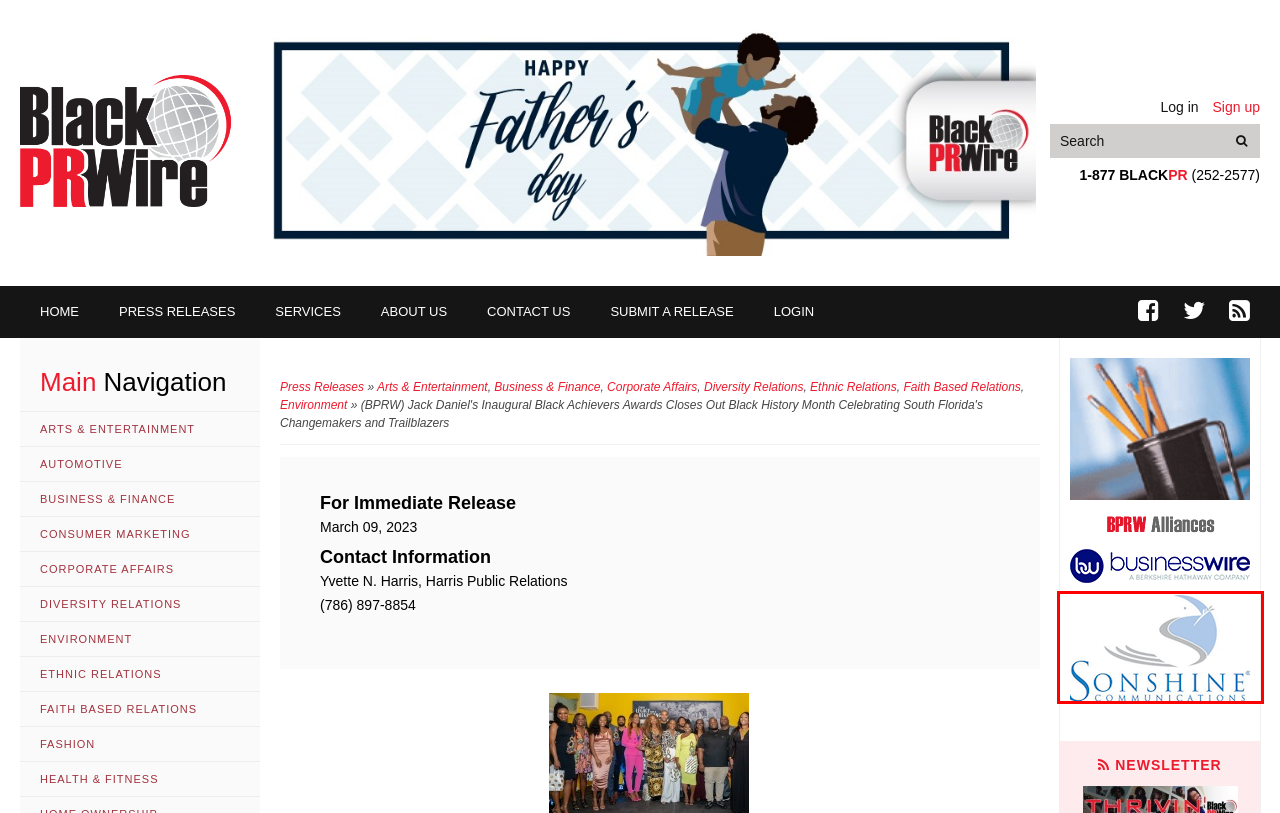Given a screenshot of a webpage with a red bounding box around an element, choose the most appropriate webpage description for the new page displayed after clicking the element within the bounding box. Here are the candidates:
A. Fashion | News channels | Black PR Wire, Inc.
B. Diversity Relations | News channels | Black PR Wire, Inc.
C. Faith Based Relations | News channels | Black PR Wire, Inc.
D. Business & Finance | News channels | Black PR Wire, Inc.
E. Automotive | News channels | Black PR Wire, Inc.
F. Homepage | Black PR Wire, Inc.
G. Sonshine Communications | Public Relations Firm | Web Agency | Brand Design
H. Submit a Press Release | Black PR Wire, Inc.

G